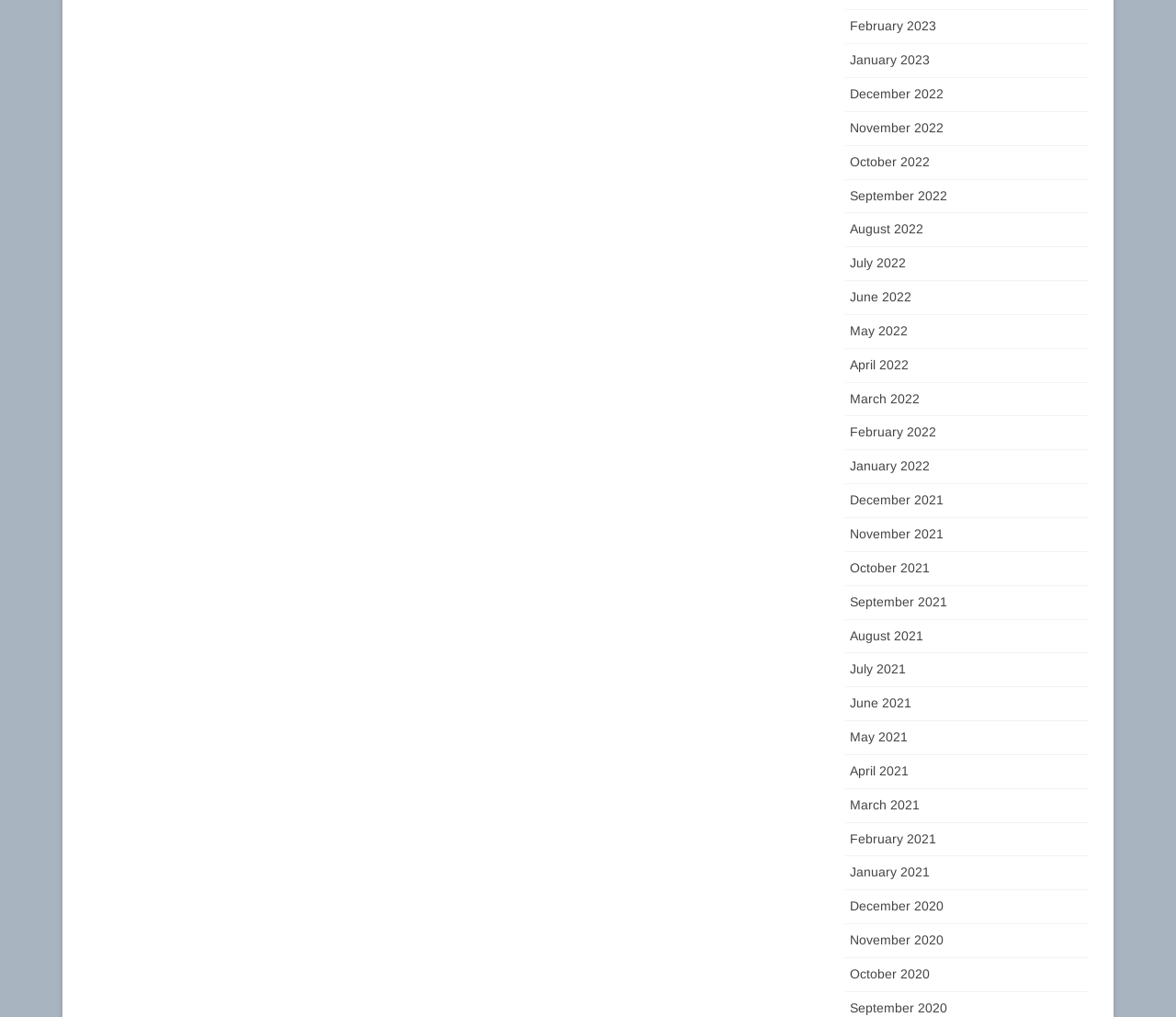Identify the bounding box coordinates of the clickable section necessary to follow the following instruction: "View February 2023". The coordinates should be presented as four float numbers from 0 to 1, i.e., [left, top, right, bottom].

[0.722, 0.018, 0.796, 0.033]